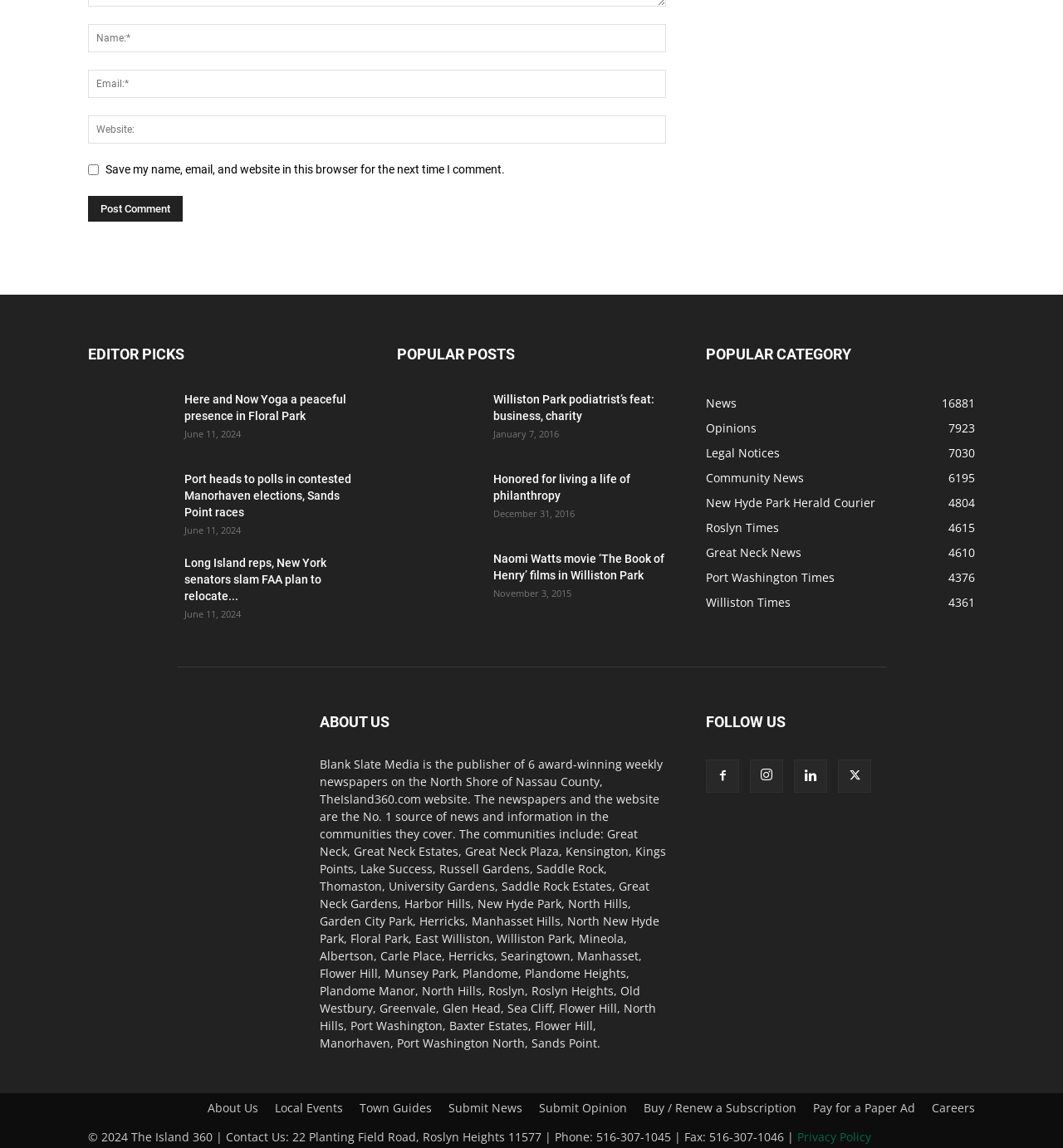Please answer the following question using a single word or phrase: 
What is the purpose of the textboxes at the top of the page?

Commenting